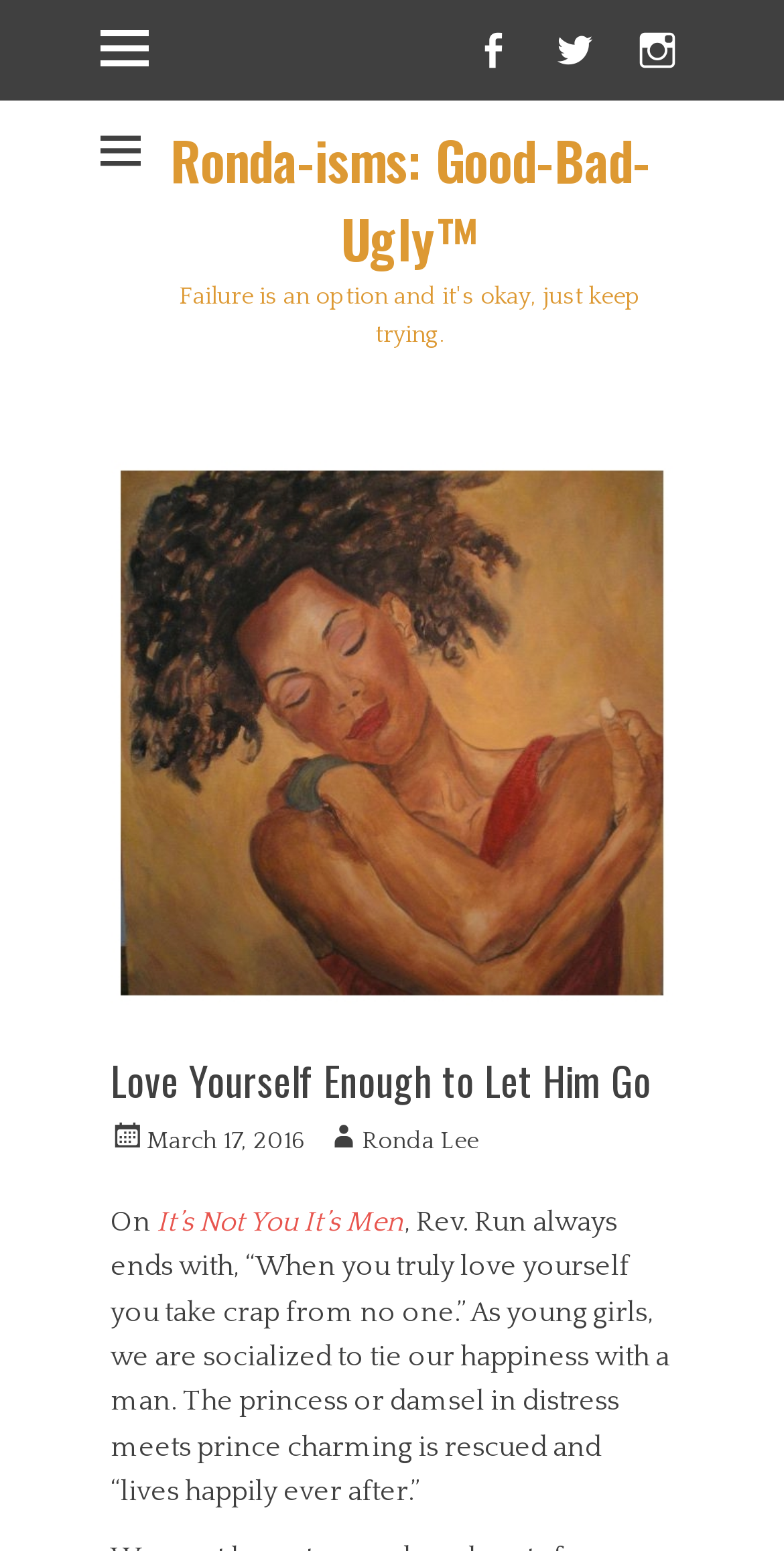Find the bounding box coordinates of the element you need to click on to perform this action: 'Read the article 'It’s Not You It’s Men''. The coordinates should be represented by four float values between 0 and 1, in the format [left, top, right, bottom].

[0.2, 0.778, 0.515, 0.798]